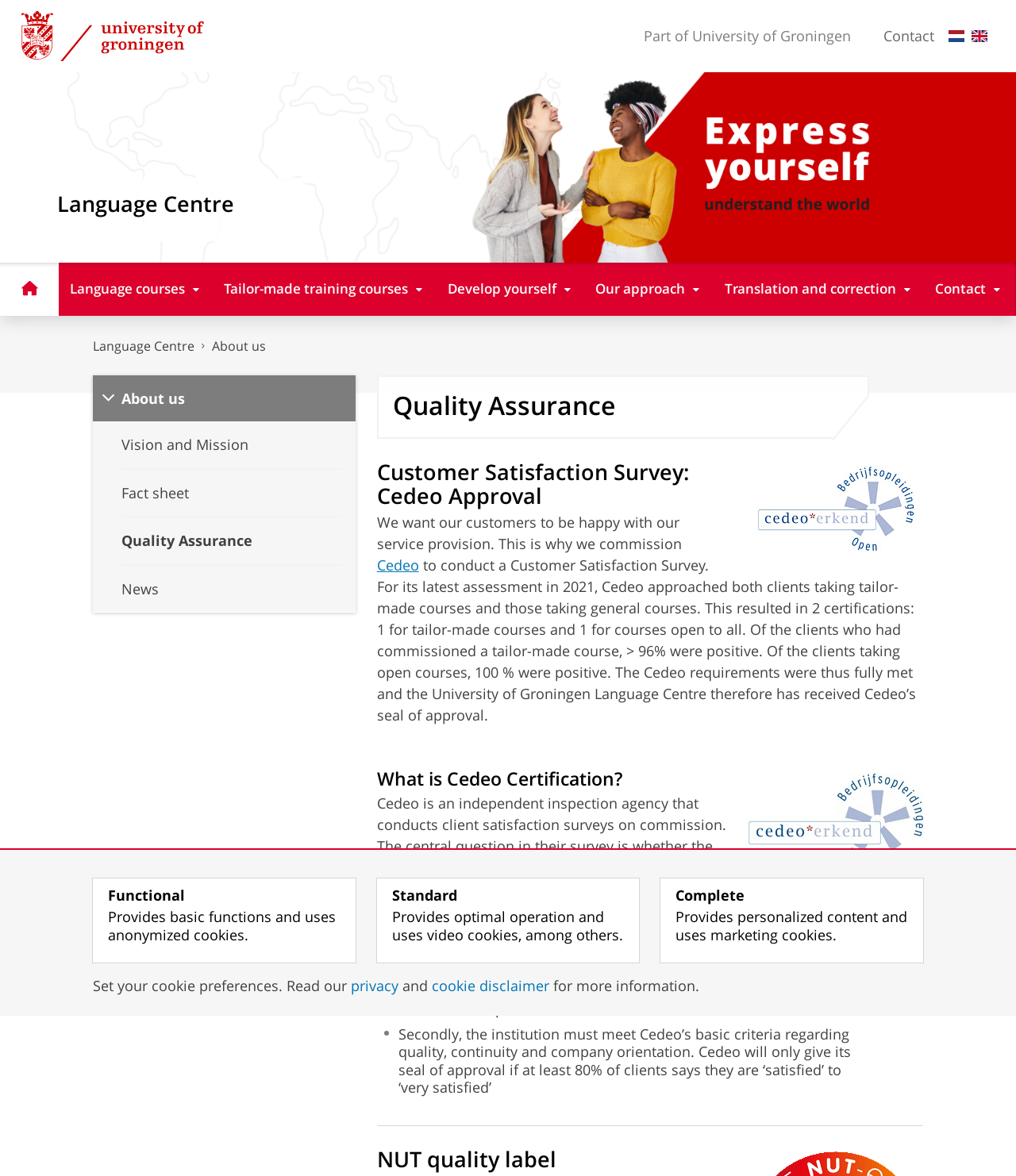Please predict the bounding box coordinates (top-left x, top-left y, bottom-right x, bottom-right y) for the UI element in the screenshot that fits the description: parent_node: Home aria-label="Back to top"

None